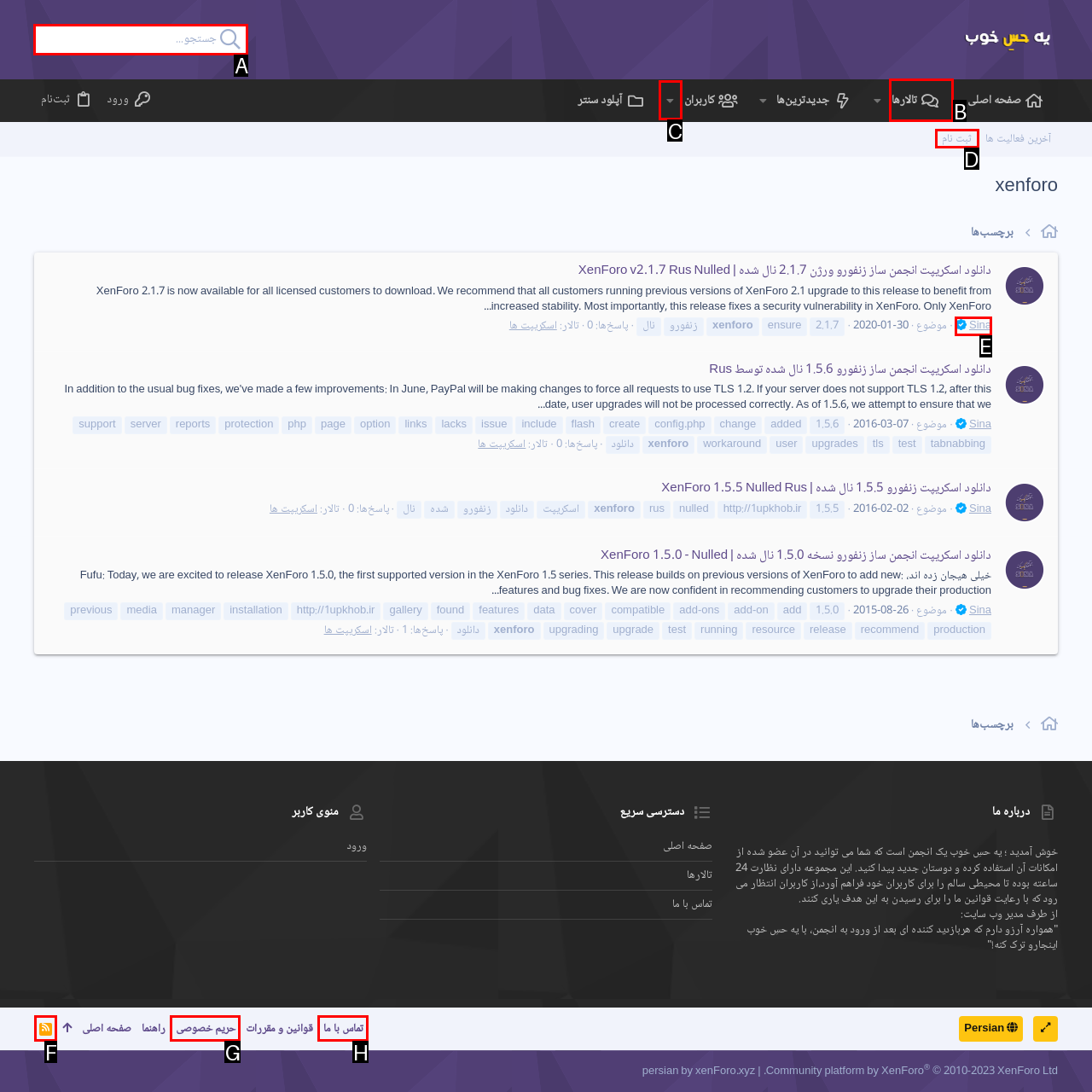Select the appropriate HTML element to click for the following task: Donate to HPBA
Answer with the letter of the selected option from the given choices directly.

None